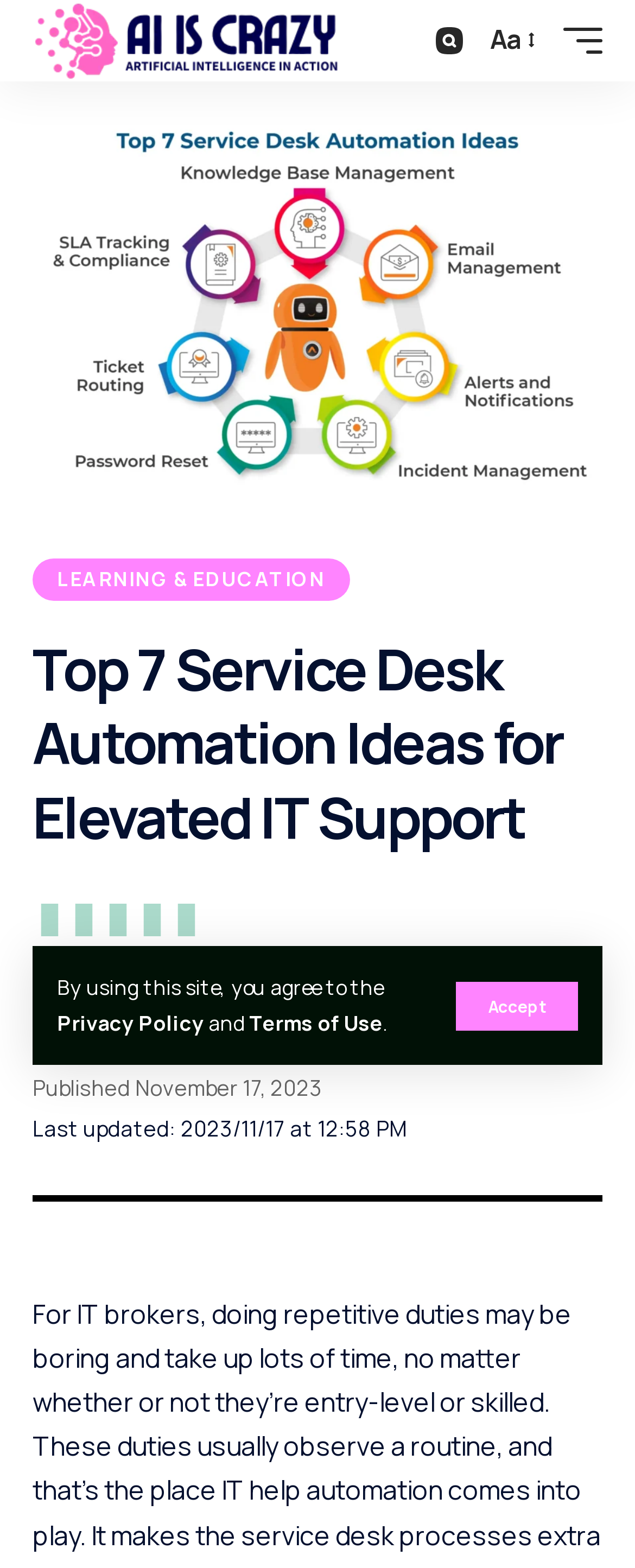Summarize the webpage in an elaborate manner.

This webpage is about "Top 7 Service Desk Automation Ideas for Elevated IT Support" and appears to be a blog post or article. At the top, there is a logo and a link to the website "Ai Is Crazy" on the left side, and a search bar and font resizer on the right side. Below the logo, there is a horizontal section with links to "LEARNING & EDUCATION" and a font resizer. 

The main title "Top 7 Service Desk Automation Ideas for Elevated IT Support" is prominently displayed in the middle of the page. Below the title, there is a timestamp indicating when the article was last updated and published. 

On the right side of the page, there are social media sharing links and a "5 Min Read" label, indicating the estimated time it takes to read the article. At the bottom of the page, there is a complementary section with a notice about the website's terms of use and privacy policy, along with an "Accept" button.